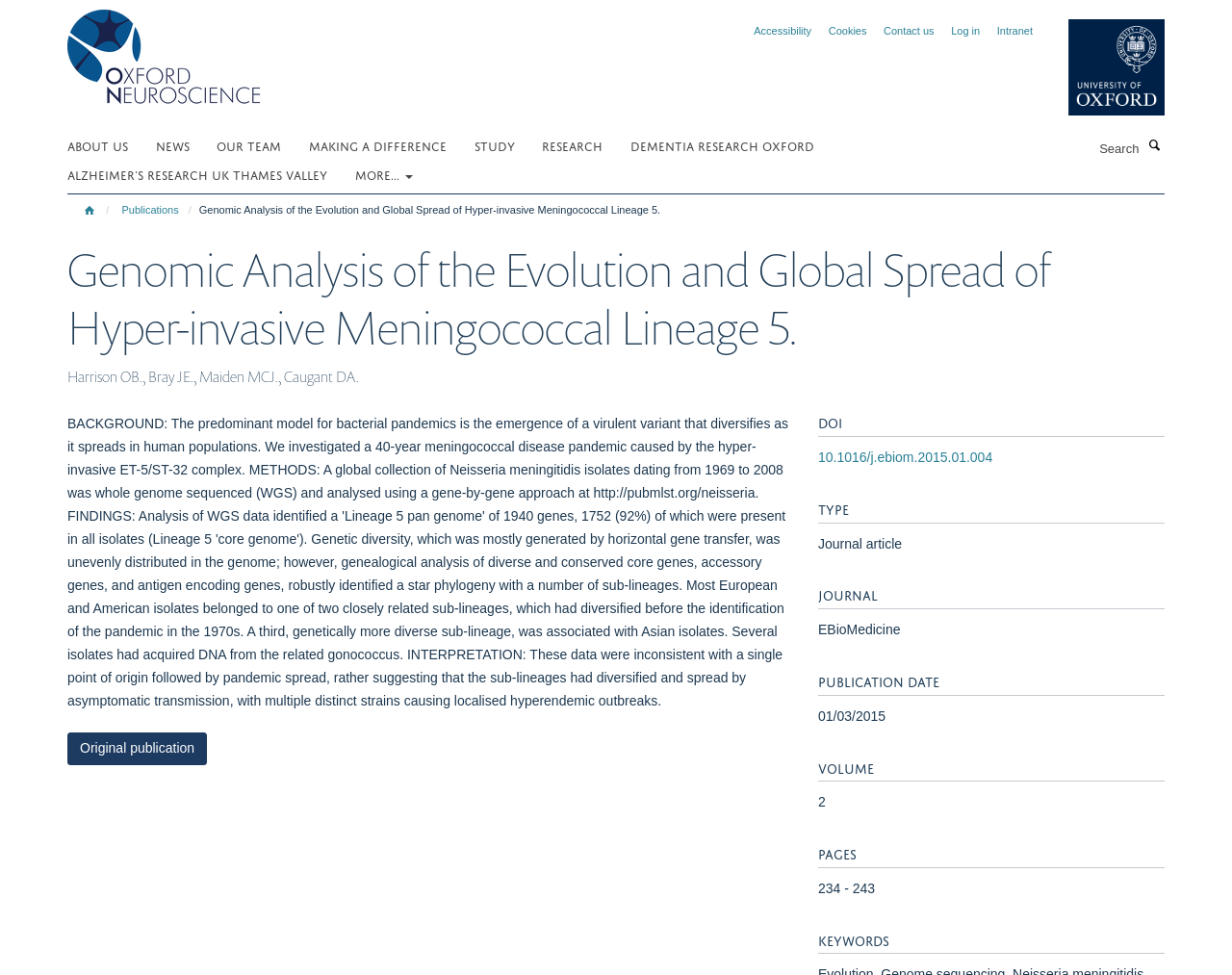Determine the webpage's heading and output its text content.

Genomic Analysis of the Evolution and Global Spread of Hyper-invasive Meningococcal Lineage 5.